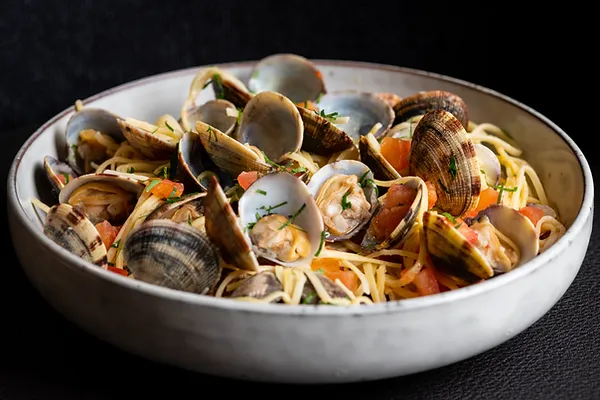Offer a detailed narrative of the image's content.

A beautifully arranged dish of Vongole, featuring tender clams nestled atop a bed of al dente spaghetti. The pasta is elegantly garnished with fresh tomatoes and chopped herbs, adding a vibrant color contrast. The bowl, with its subtle curvature and smooth exterior, complements the rustic charm of the dish. This image embodies a passion for food and culinary artistry, capturing the essence of Italian cuisine that delights the senses. Perfectly staged against a dark backdrop, the dish exudes warmth and invites viewers to savor the flavors of the sea.